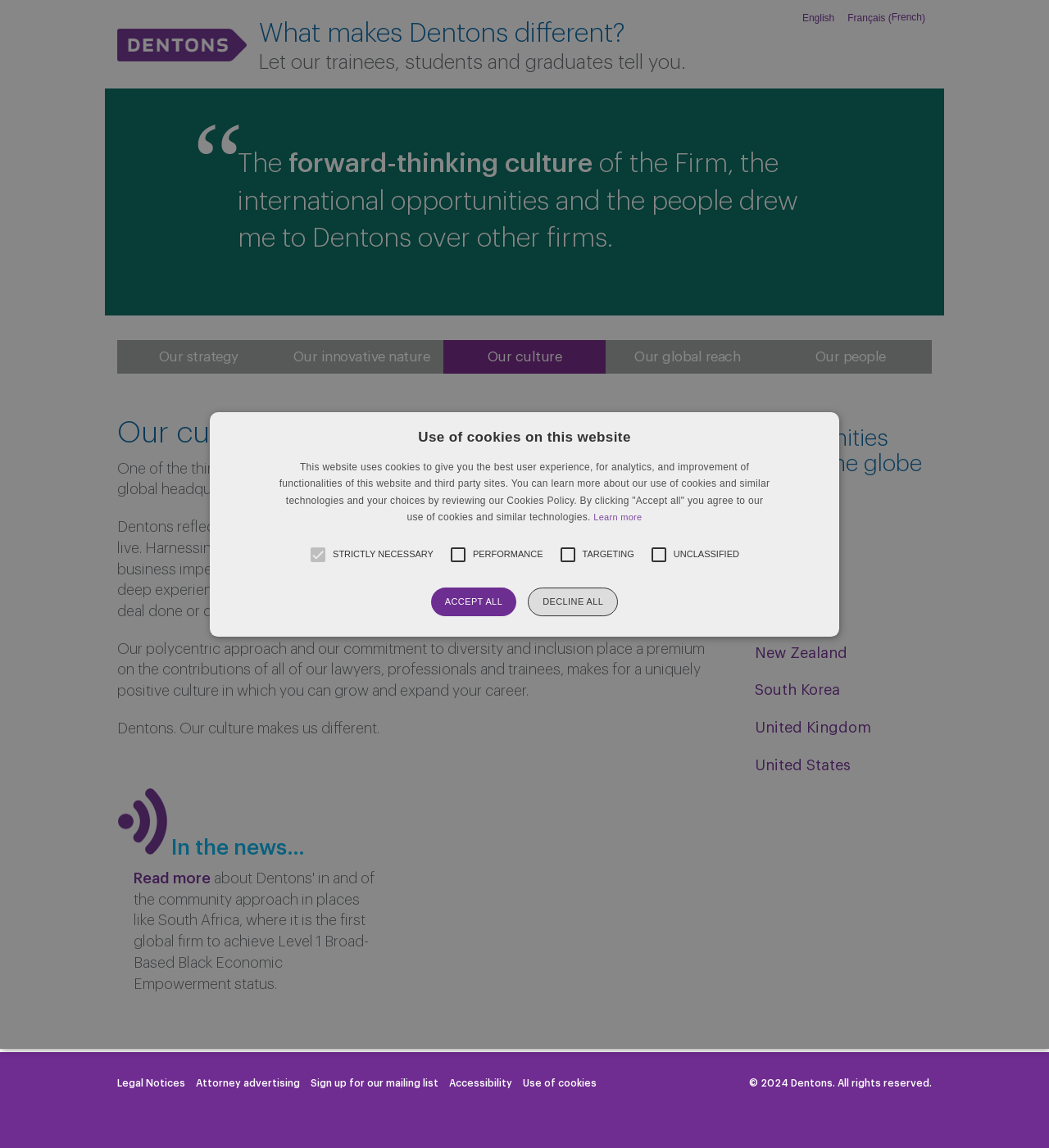Identify the bounding box coordinates for the region to click in order to carry out this instruction: "Click the link to view our global reach". Provide the coordinates using four float numbers between 0 and 1, formatted as [left, top, right, bottom].

[0.578, 0.296, 0.733, 0.326]